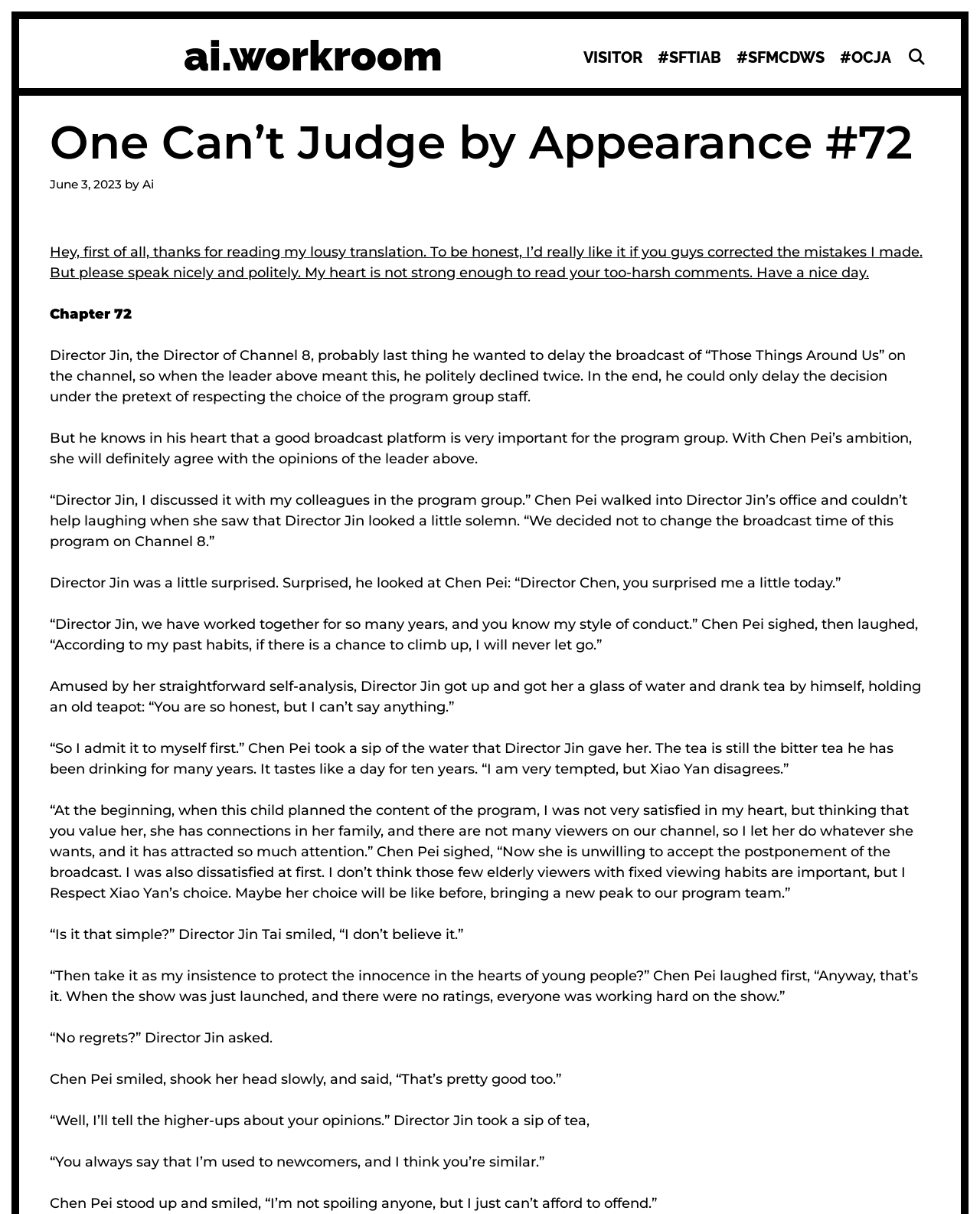Please provide the bounding box coordinate of the region that matches the element description: Search. Coordinates should be in the format (top-left x, top-left y, bottom-right x, bottom-right y) and all values should be between 0 and 1.

[0.917, 0.025, 0.953, 0.069]